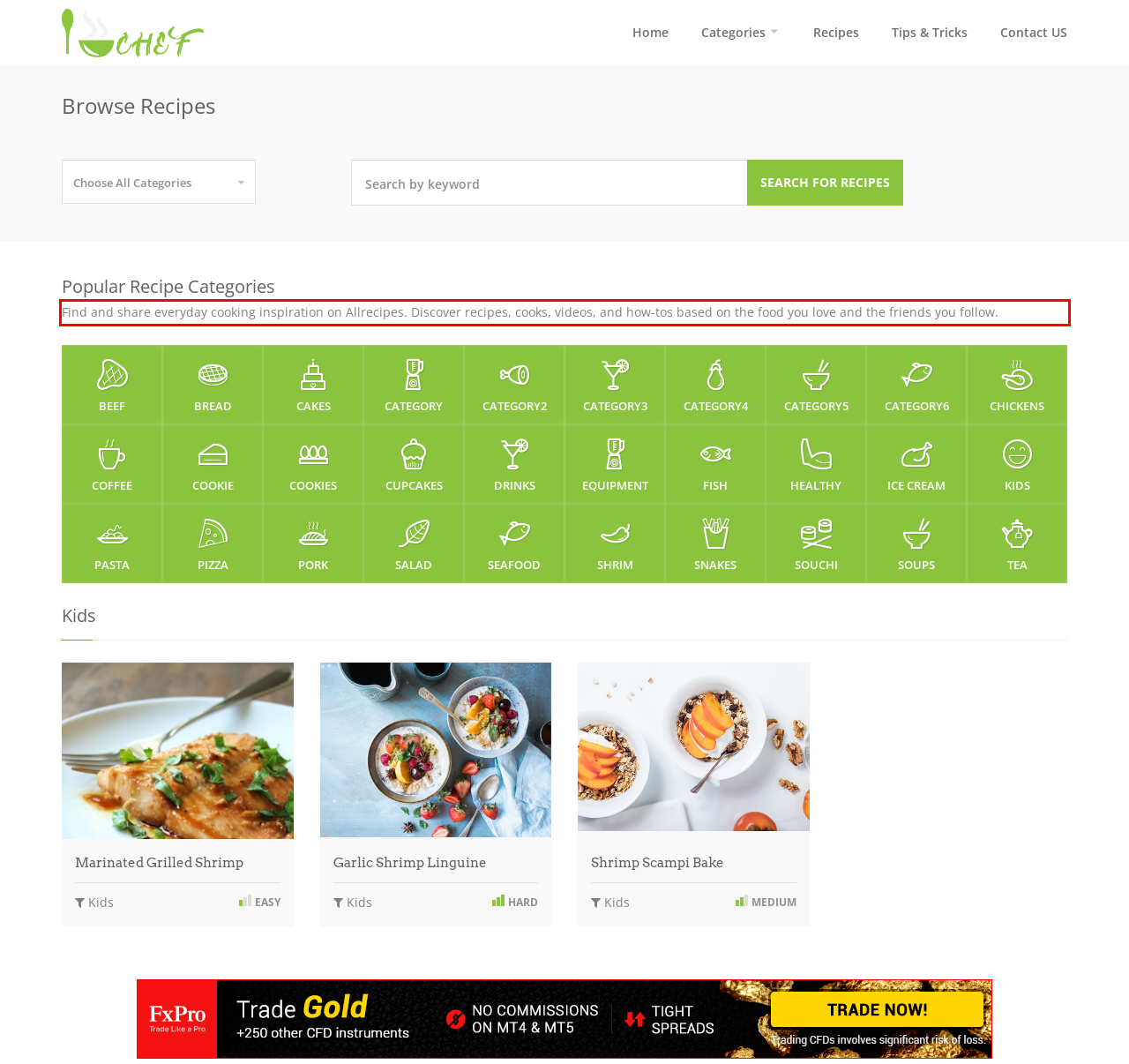Please extract the text content from the UI element enclosed by the red rectangle in the screenshot.

Find and share everyday cooking inspiration on Allrecipes. Discover recipes, cooks, videos, and how-tos based on the food you love and the friends you follow.